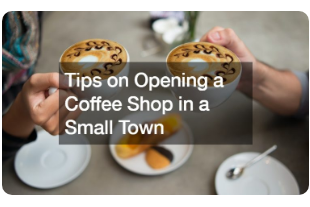Respond with a single word or phrase to the following question: What is on the table besides the cups of coffee?

Pastries and coffee-related items